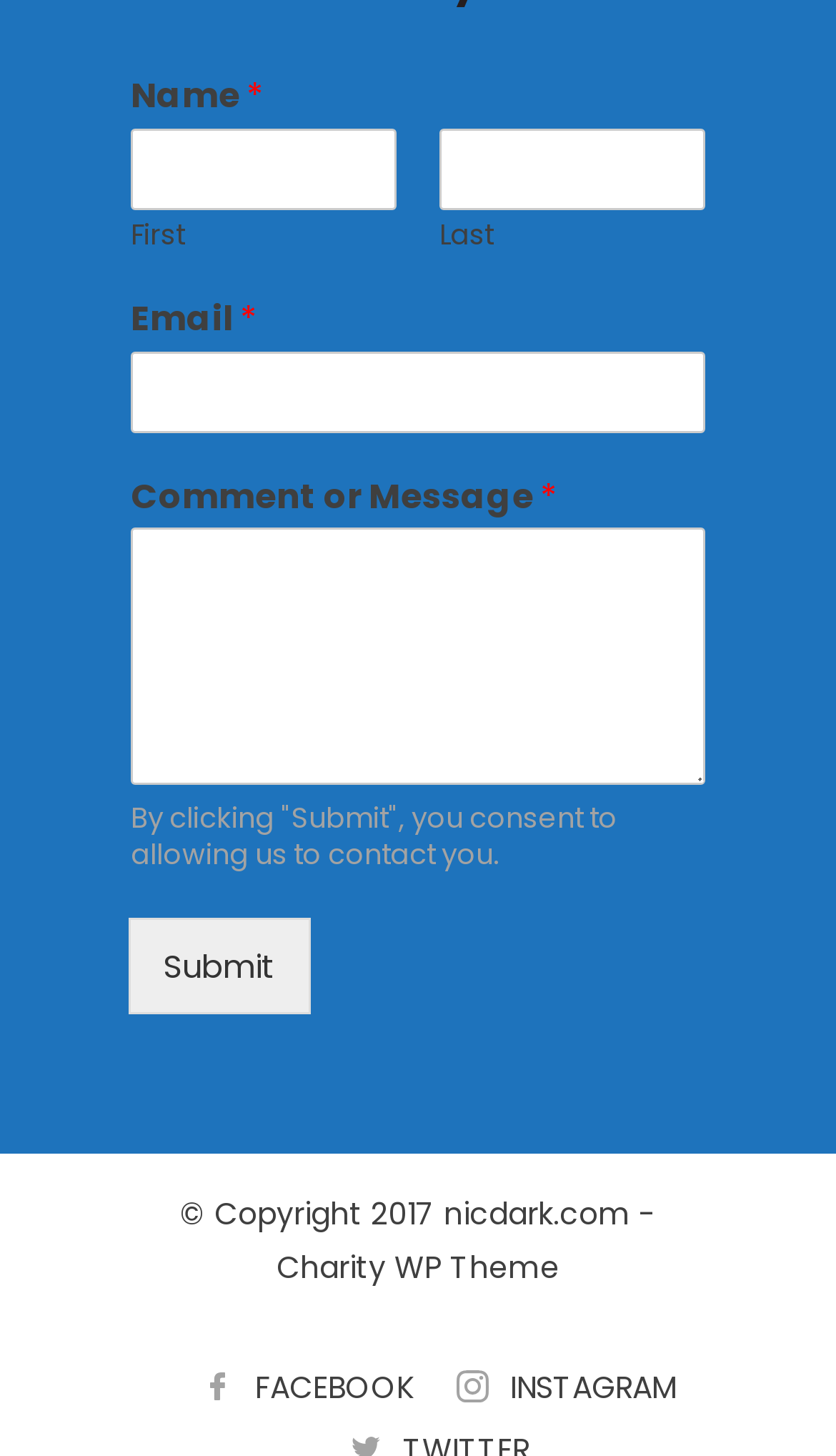Please determine the bounding box coordinates, formatted as (top-left x, top-left y, bottom-right x, bottom-right y), with all values as floating point numbers between 0 and 1. Identify the bounding box of the region described as: parent_node: Email * name="wpforms[fields][1]"

[0.156, 0.241, 0.844, 0.297]